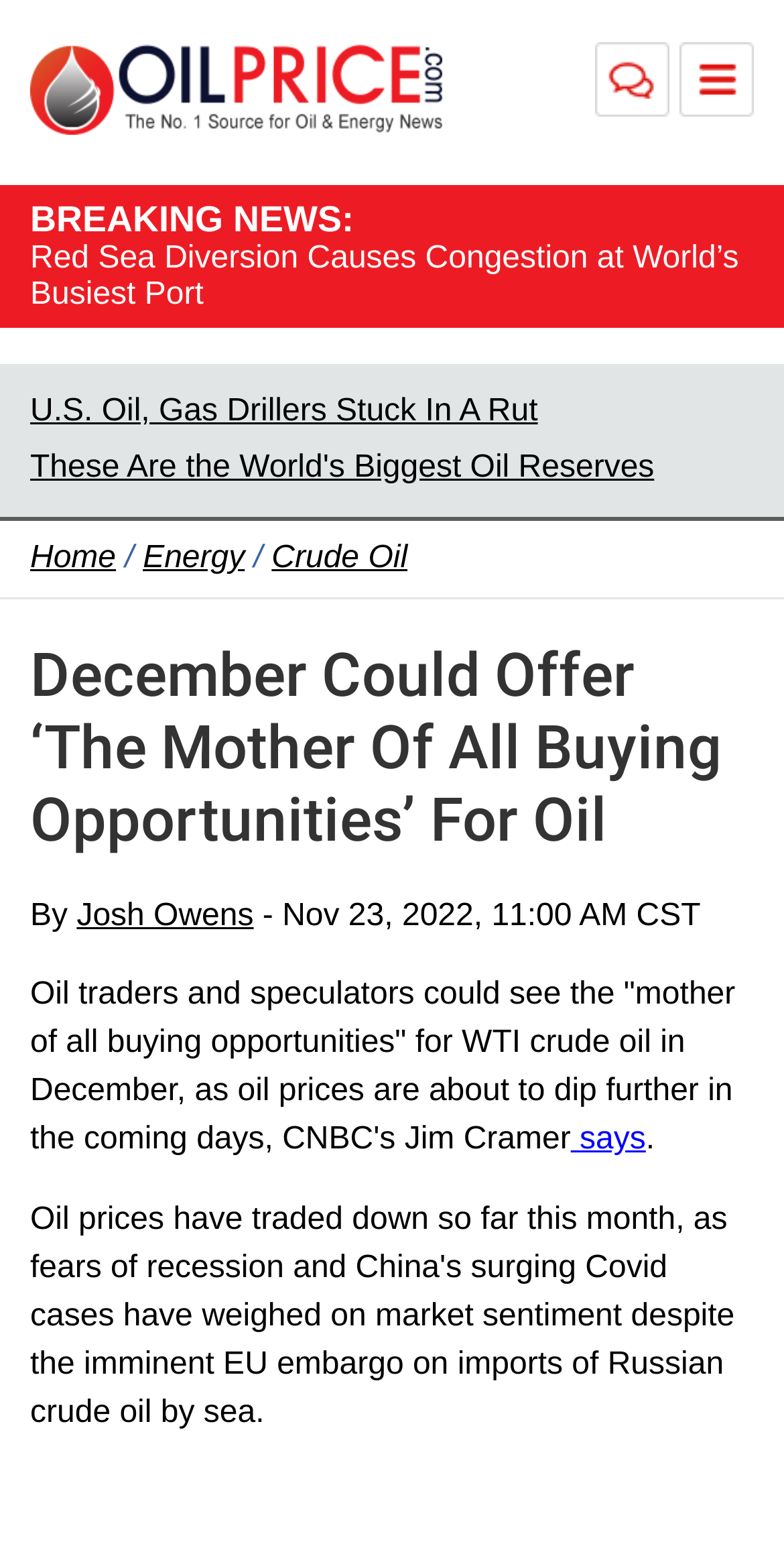Please identify the bounding box coordinates of the element's region that needs to be clicked to fulfill the following instruction: "Browse PHP". The bounding box coordinates should consist of four float numbers between 0 and 1, i.e., [left, top, right, bottom].

None